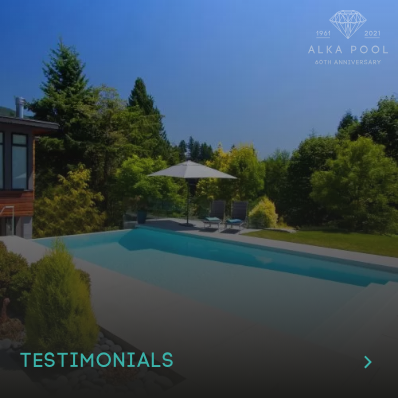Please reply to the following question using a single word or phrase: 
What type of environment is surrounding the pool?

Landscaped